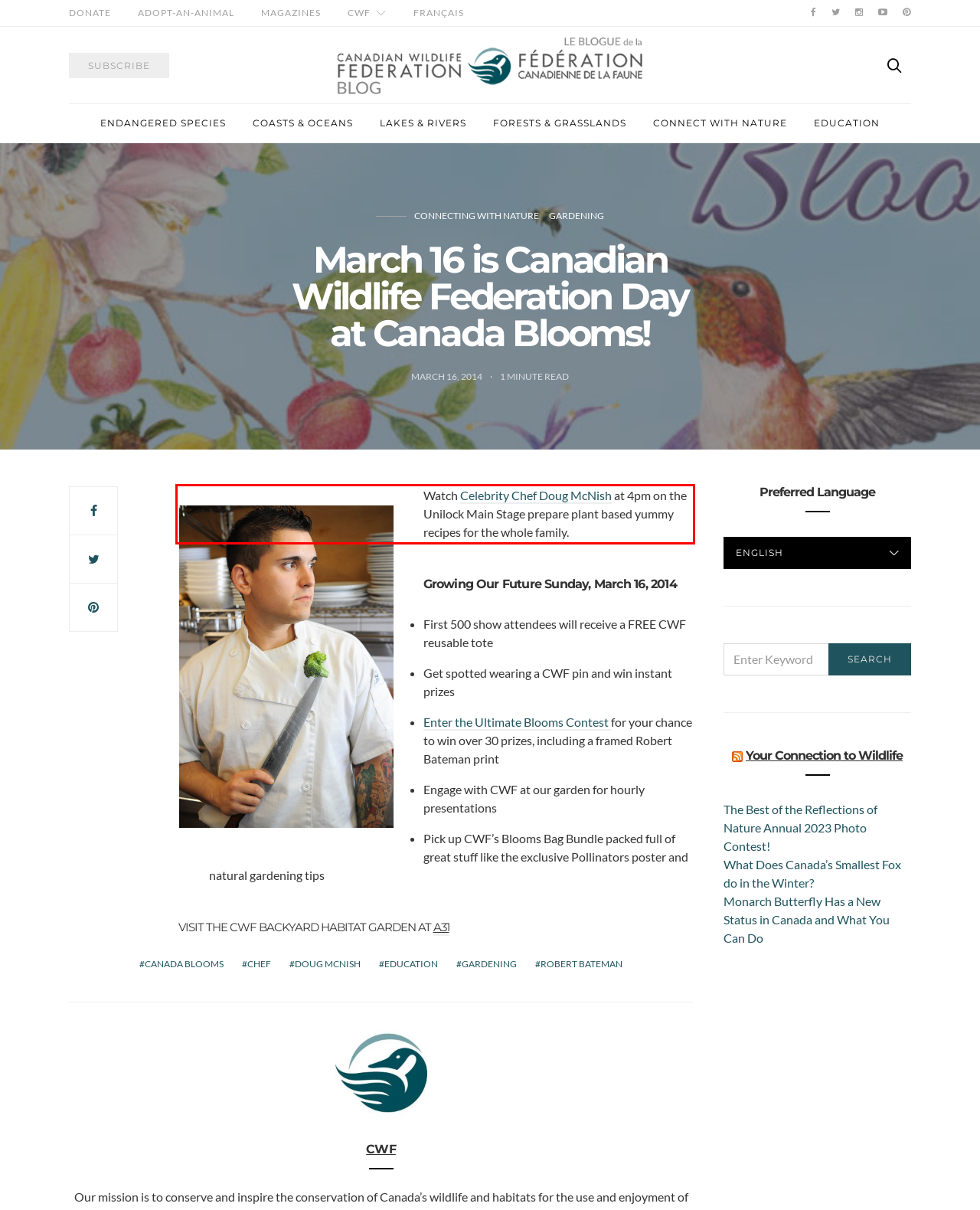Examine the webpage screenshot, find the red bounding box, and extract the text content within this marked area.

Watch Celebrity Chef Doug McNish at 4pm on the Unilock Main Stage prepare plant based yummy recipes for the whole family.